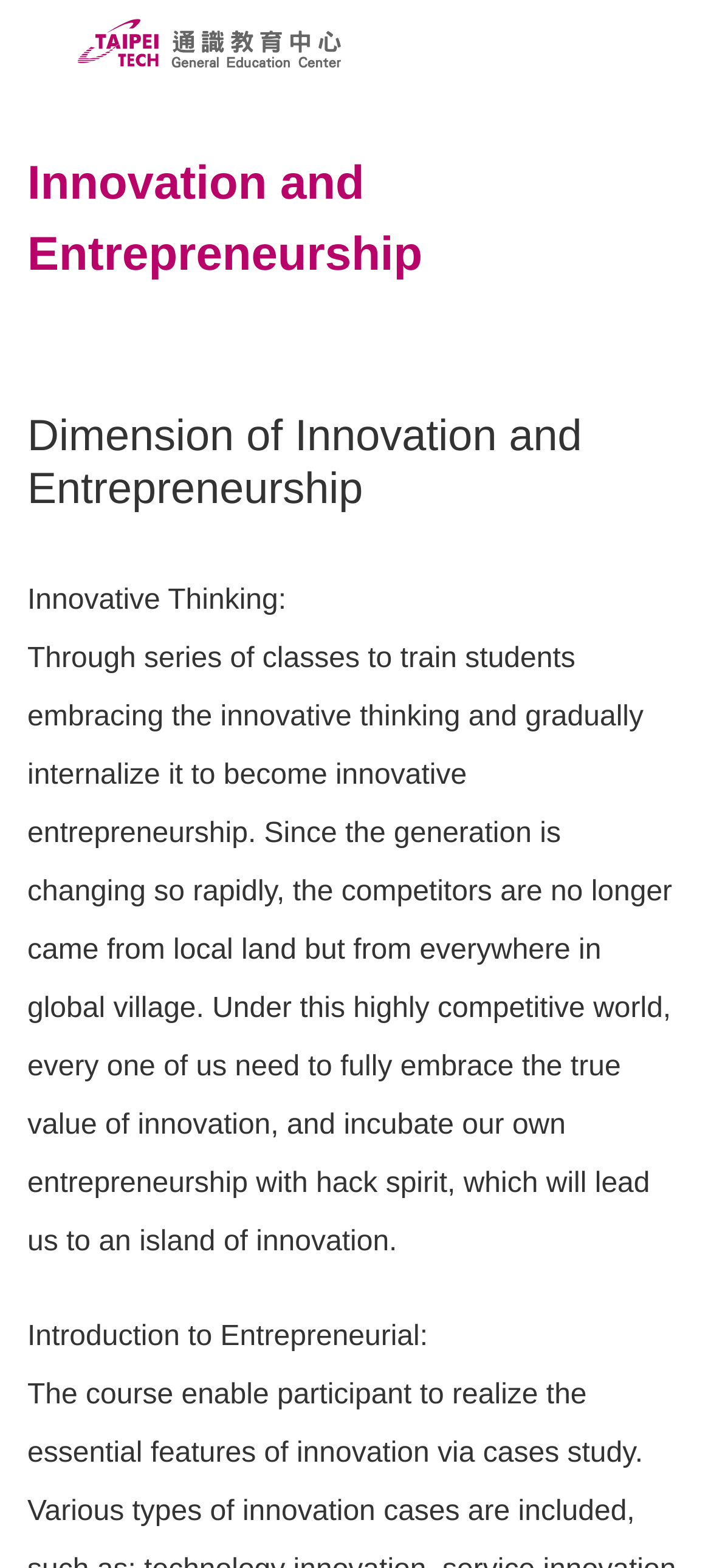Can you show the bounding box coordinates of the region to click on to complete the task described in the instruction: "Subscribe to the channel"?

None